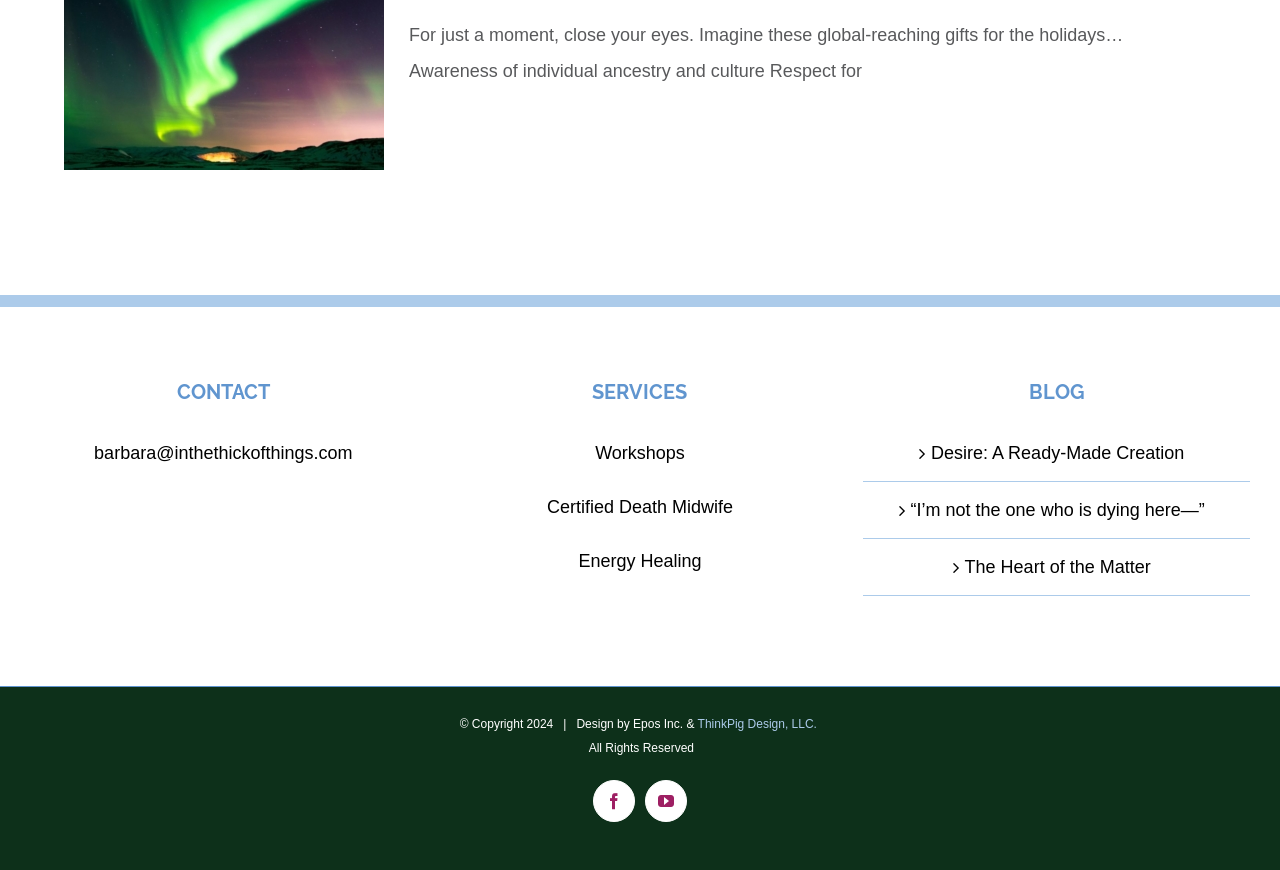Locate the bounding box coordinates of the segment that needs to be clicked to meet this instruction: "learn about workshops".

[0.465, 0.509, 0.535, 0.532]